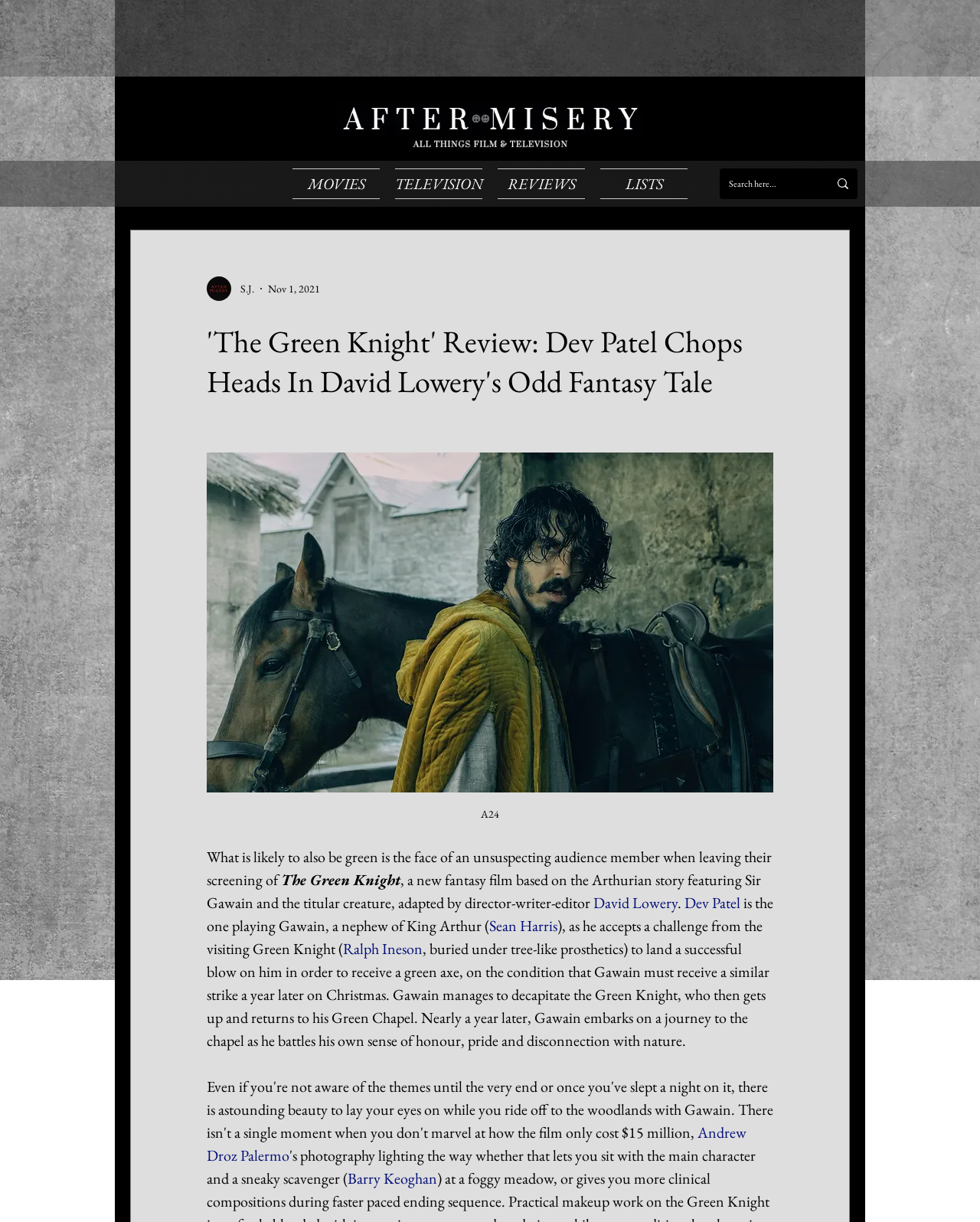What is the name of the film being reviewed?
Please ensure your answer is as detailed and informative as possible.

The film's title is mentioned in the main heading of the webpage, which is 'The Green Knight' Review: Dev Patel Chops Heads In David Lowery's Odd Fantasy Tale'.